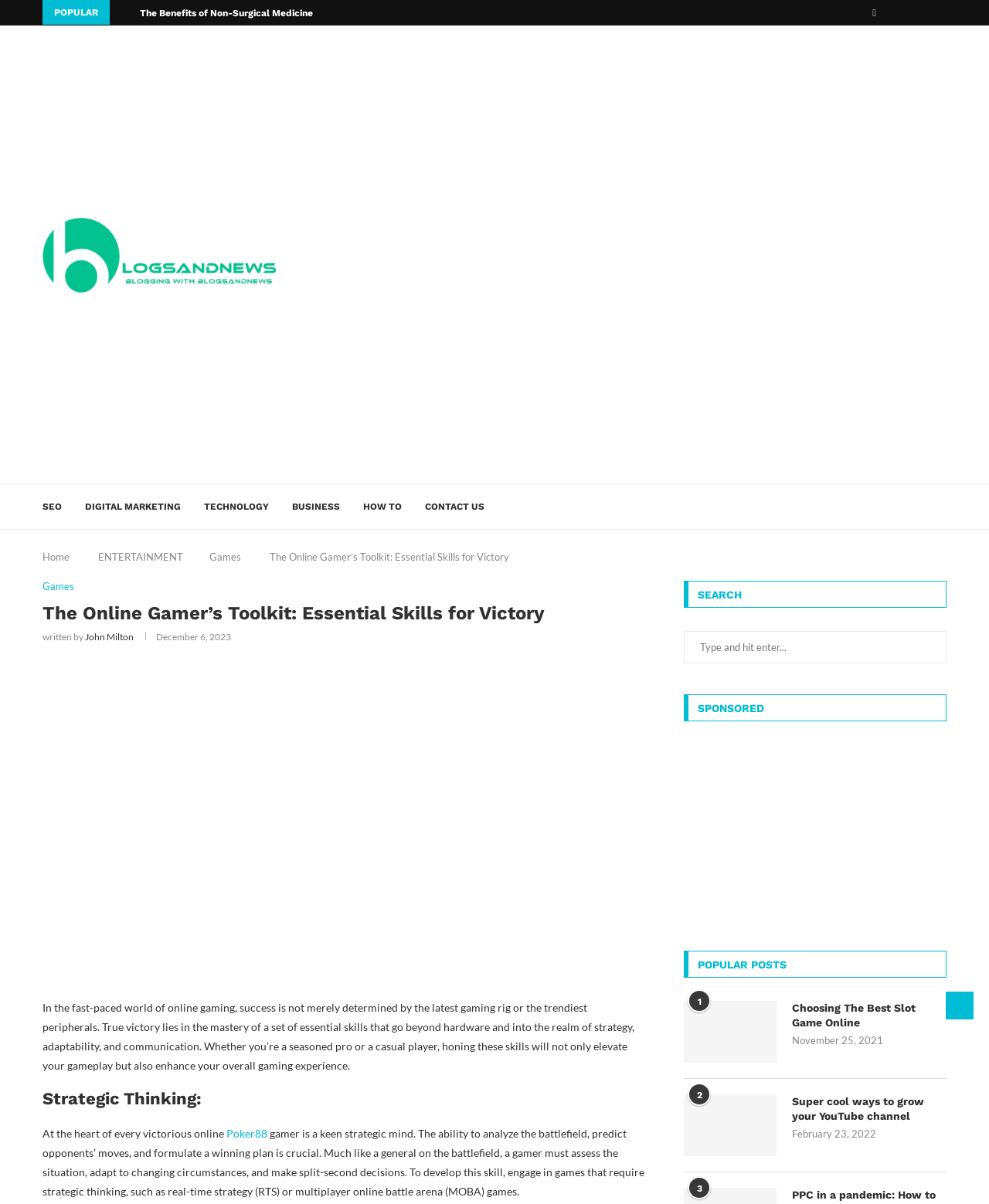Determine the bounding box coordinates of the region I should click to achieve the following instruction: "Read the article 'Strategies for Consistent Victory in Online Games'". Ensure the bounding box coordinates are four float numbers between 0 and 1, i.e., [left, top, right, bottom].

[0.109, 0.55, 0.587, 0.561]